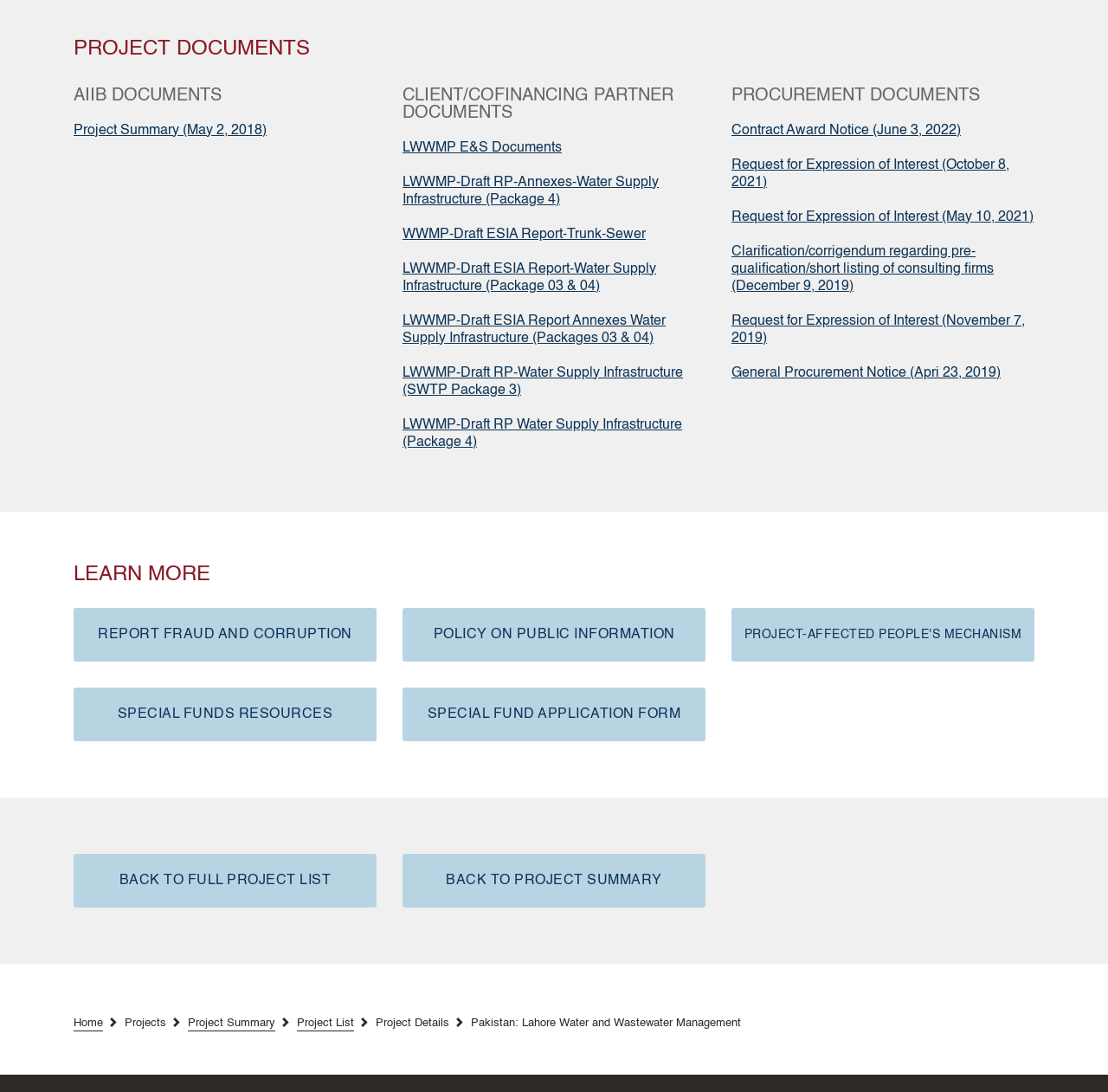What type of documents are listed under 'AIIB DOCUMENTS'?
Using the image as a reference, answer with just one word or a short phrase.

Project documents